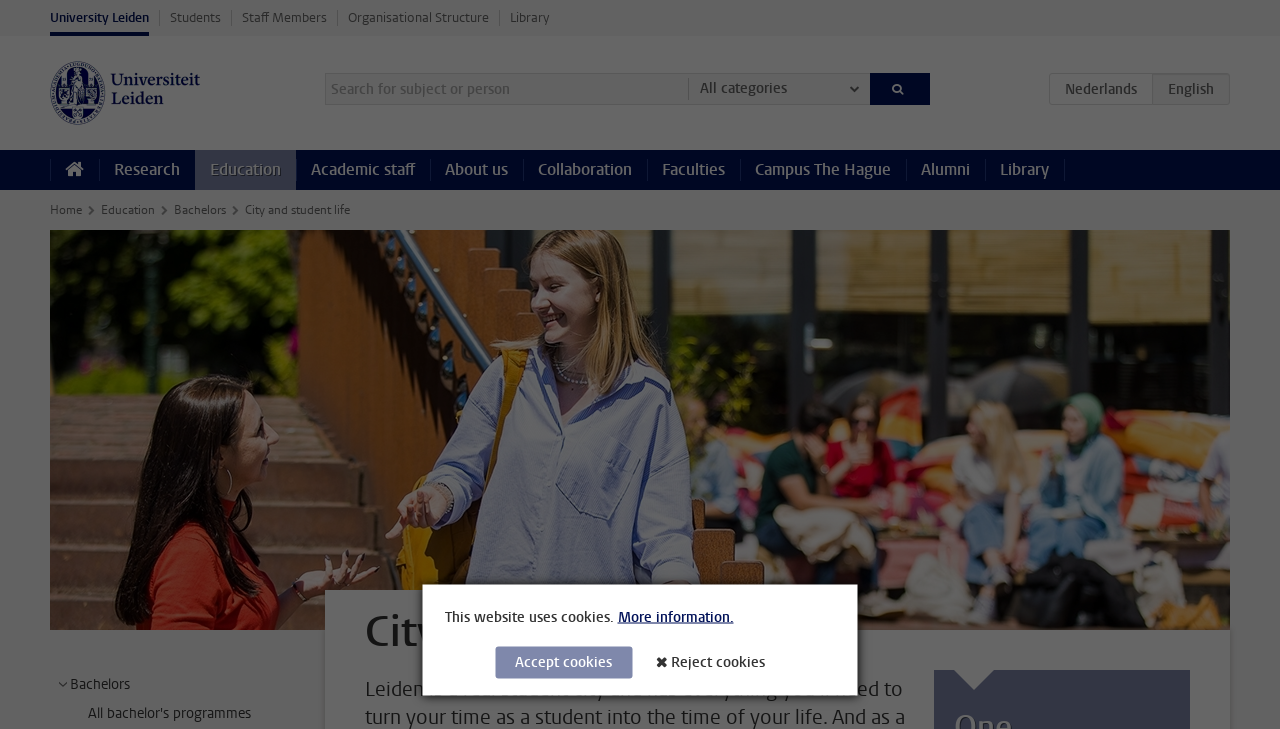Can you find the bounding box coordinates for the element to click on to achieve the instruction: "Go to the library"?

[0.398, 0.014, 0.429, 0.036]